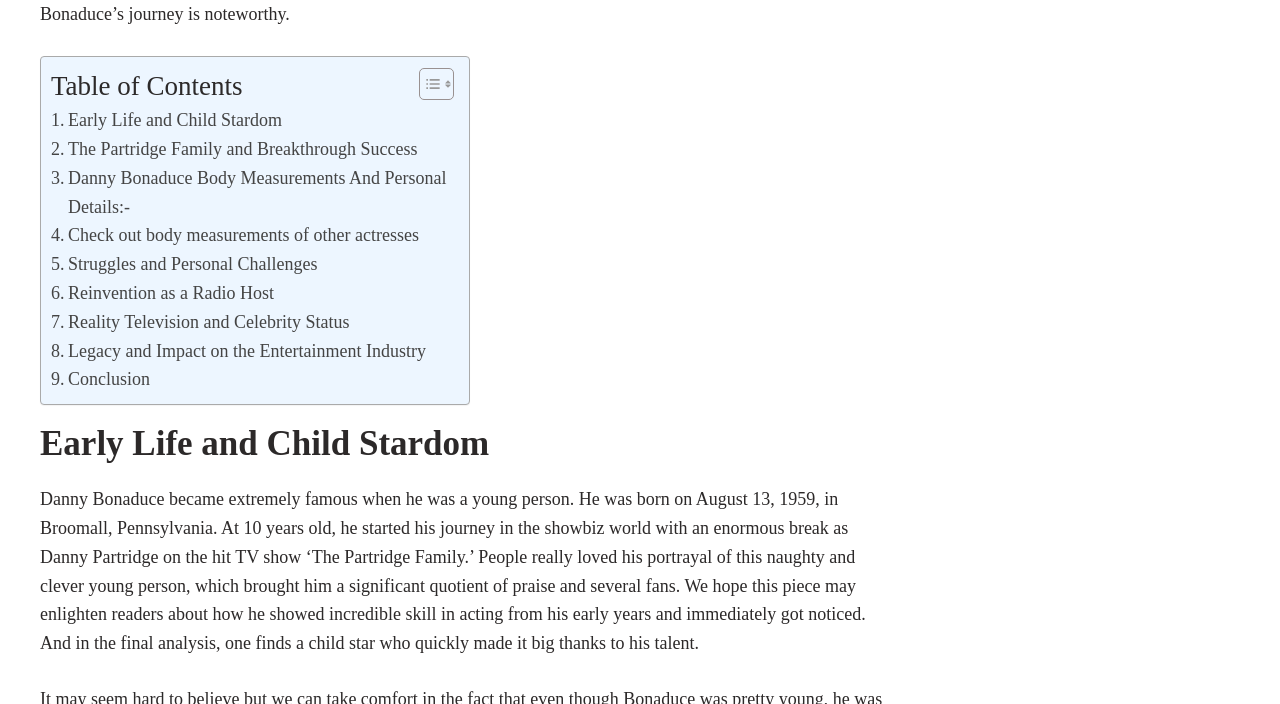Please mark the clickable region by giving the bounding box coordinates needed to complete this instruction: "Check out body measurements of other actresses".

[0.04, 0.315, 0.327, 0.355]